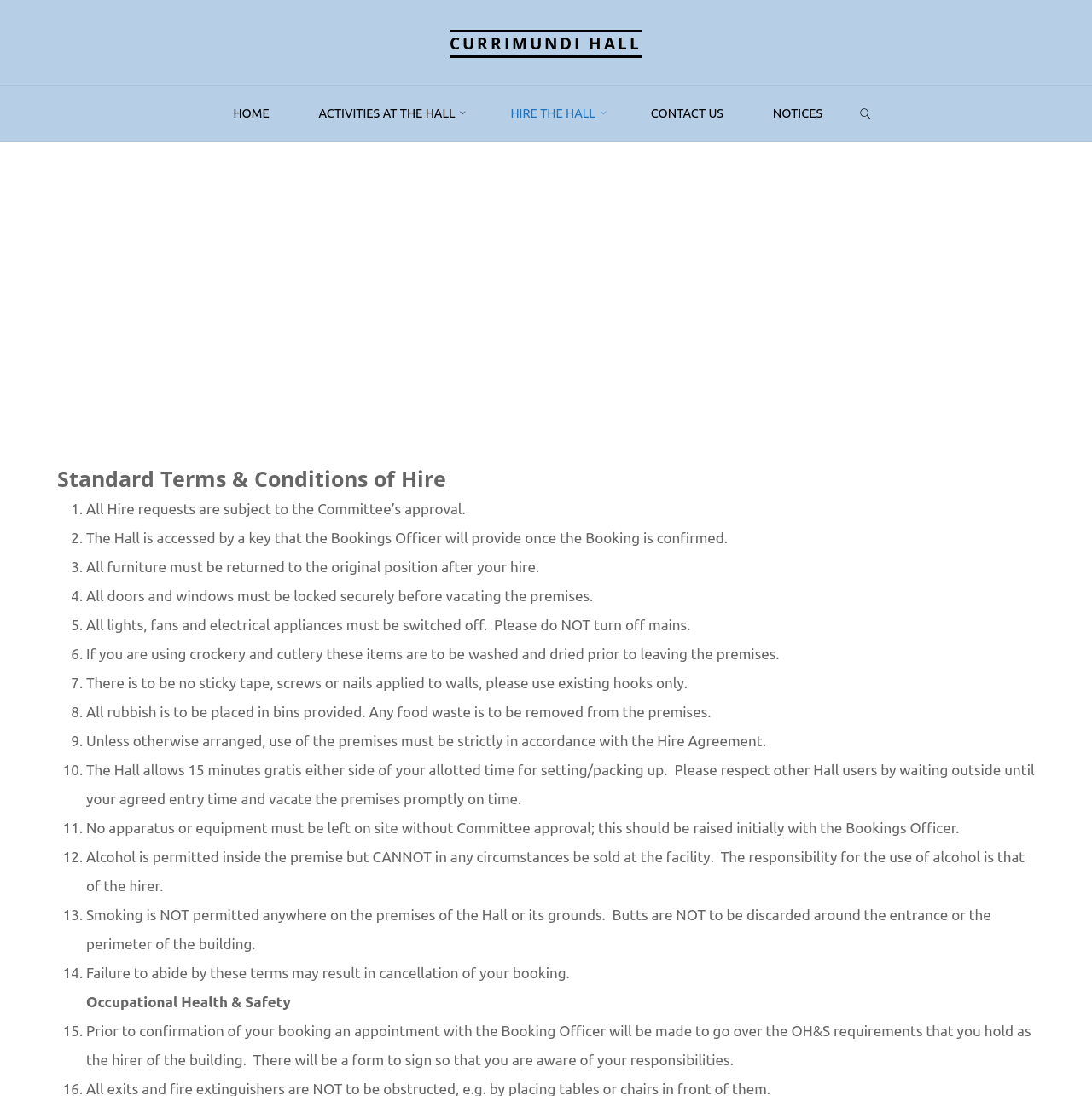Determine the coordinates of the bounding box that should be clicked to complete the instruction: "Visit the Research page". The coordinates should be represented by four float numbers between 0 and 1: [left, top, right, bottom].

None